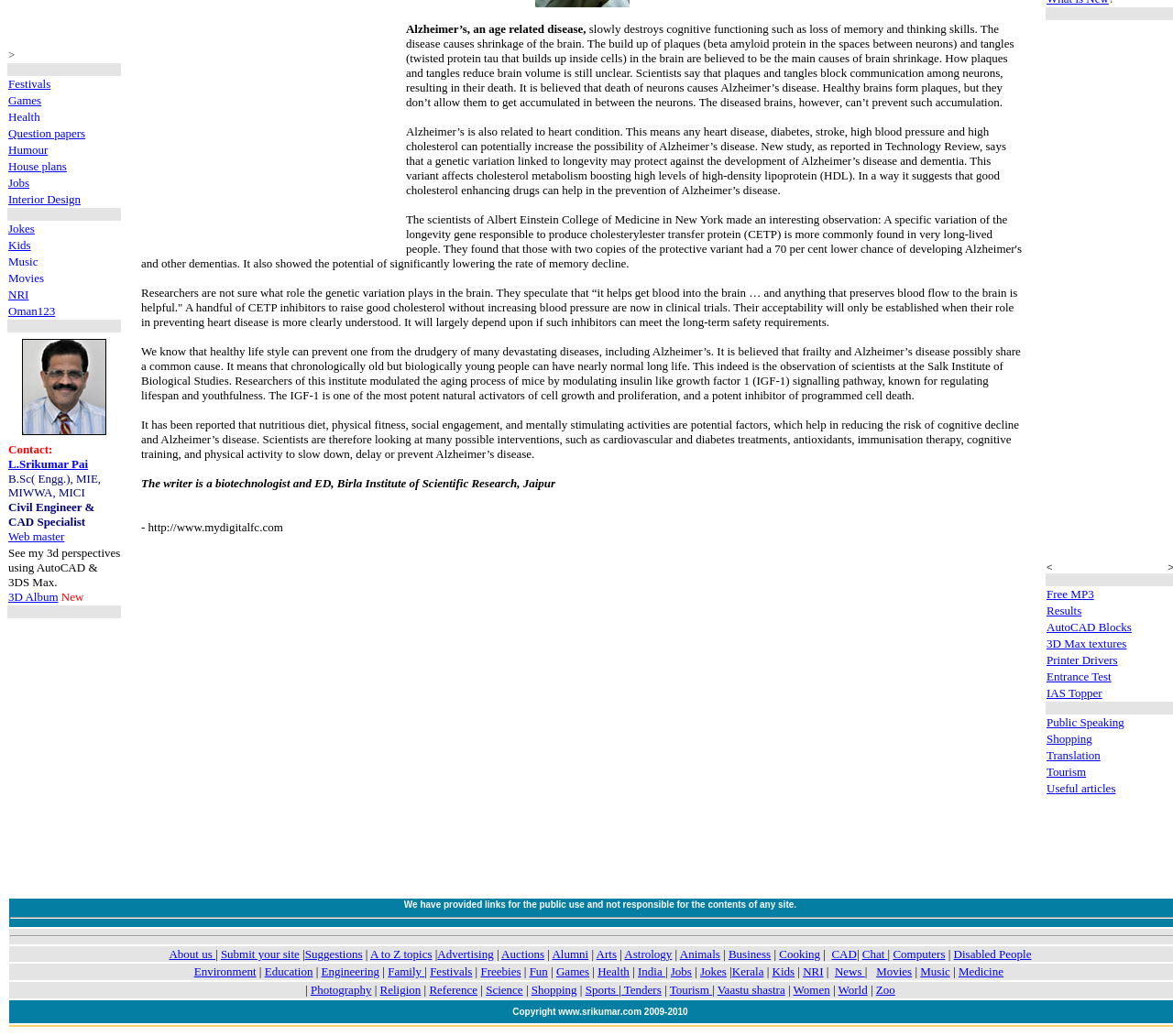Please determine the bounding box coordinates for the UI element described here. Use the format (top-left x, top-left y, bottom-right x, bottom-right y) with values bounded between 0 and 1: Results

[0.892, 0.584, 0.922, 0.595]